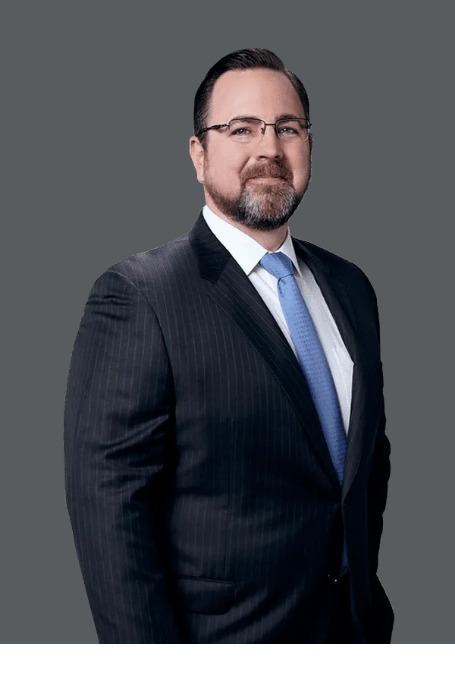Create an extensive and detailed description of the image.

The image features a professional-looking man with a confident demeanor, dressed in a tailored dark suit adorned with subtle pinstripes. He has neatly styled hair and sports a well-groomed beard, accentuating his authoritative presence. A light blue tie complements his white dress shirt, contributing to a polished and sophisticated appearance. The background is a solid gray, enhancing the focus on him. This individual is likely associated with legal expertise, as suggested by the context of the webpage discussing auto insurance subrogation in Texas, possibly indicating a role in law or insurance advocacy.